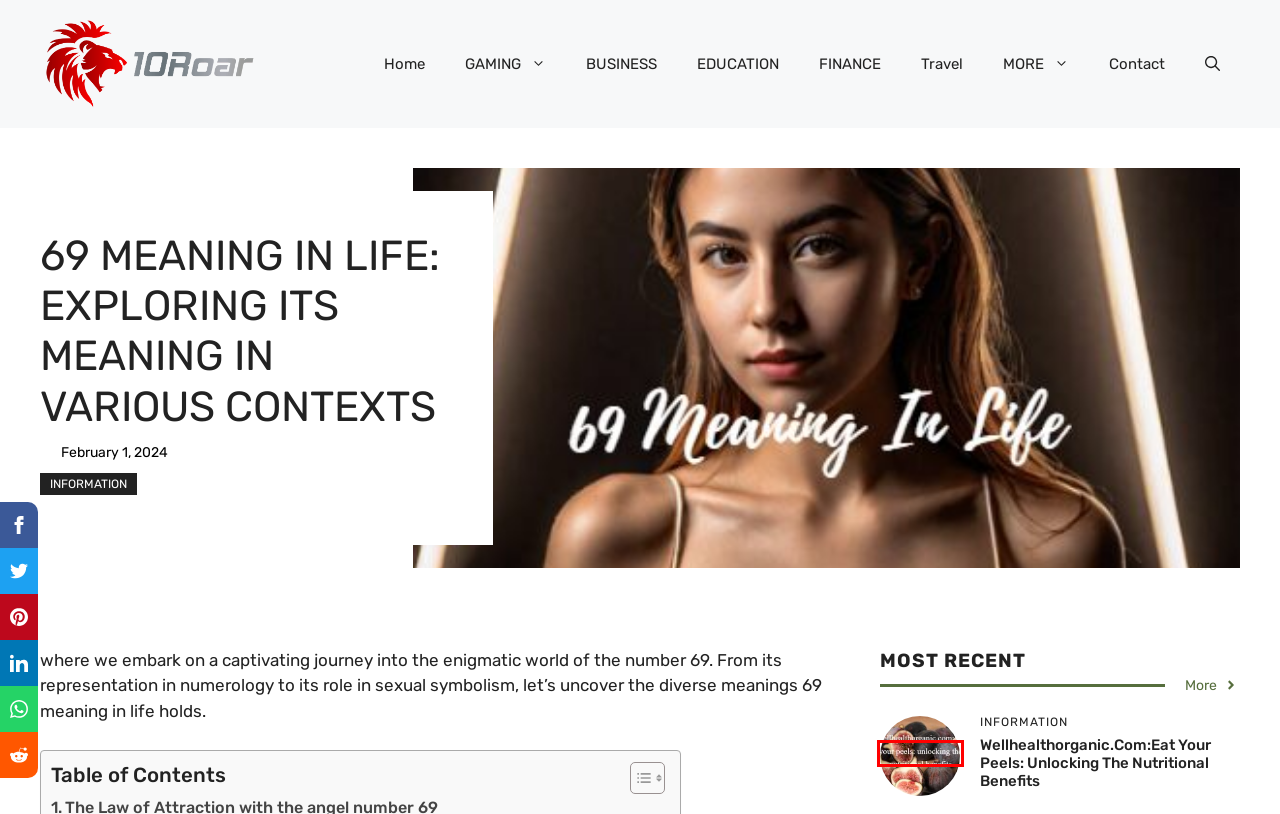You have received a screenshot of a webpage with a red bounding box indicating a UI element. Please determine the most fitting webpage description that matches the new webpage after clicking on the indicated element. The choices are:
A. INFORMATION Archives - 10roar
B. Home - 10roar
C. EDUCATION Archives - 10roar
D. Contact - 10roar
E. FINANCE Archives - 10roar
F. MORE Archives - 10roar
G. wellhealthorganic.com:eat your peels: unlocking the nutritional benefits - 10roar
H. BUSINESS Archives - 10roar

G